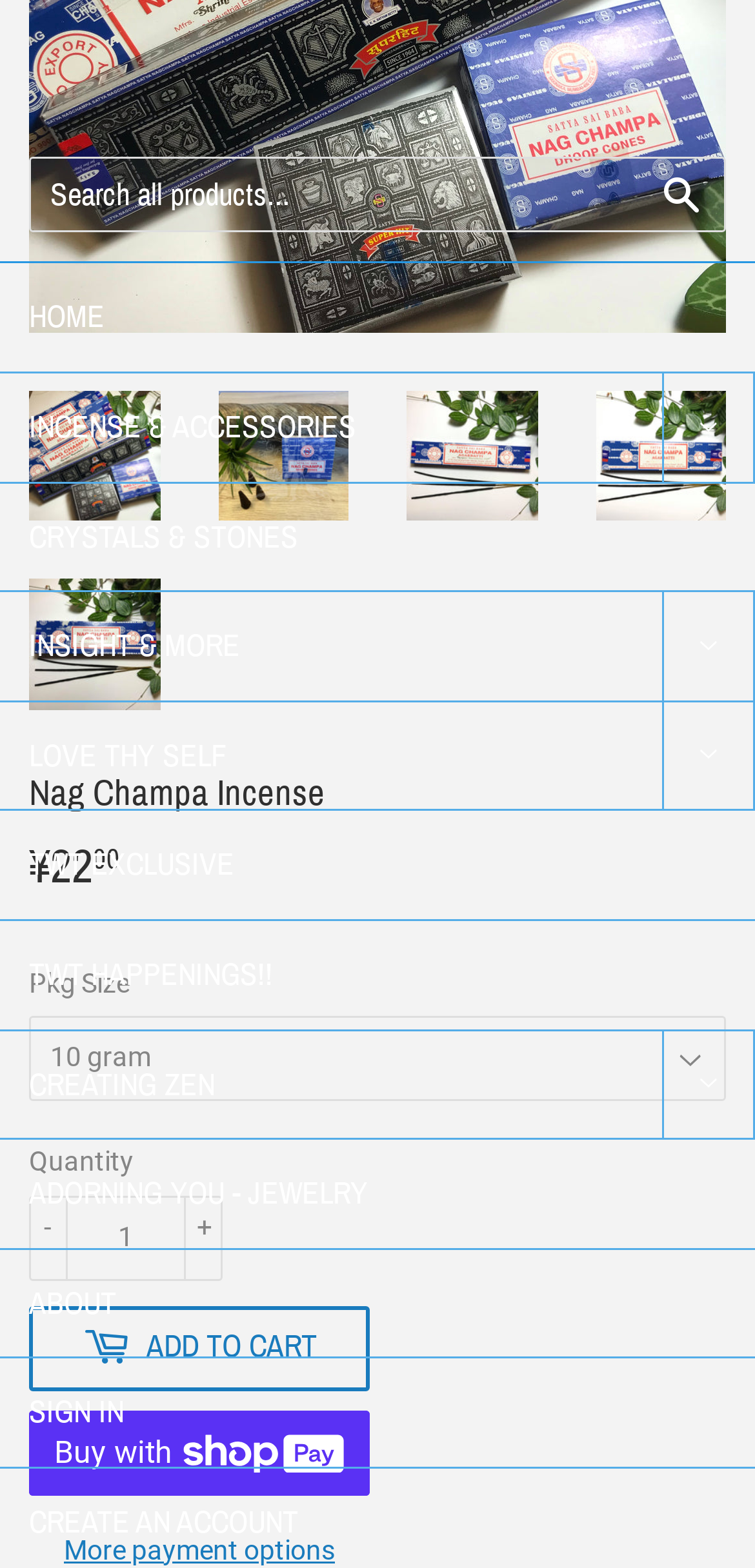Determine the bounding box coordinates of the area to click in order to meet this instruction: "Buy now with ShopPay".

[0.038, 0.899, 0.49, 0.954]